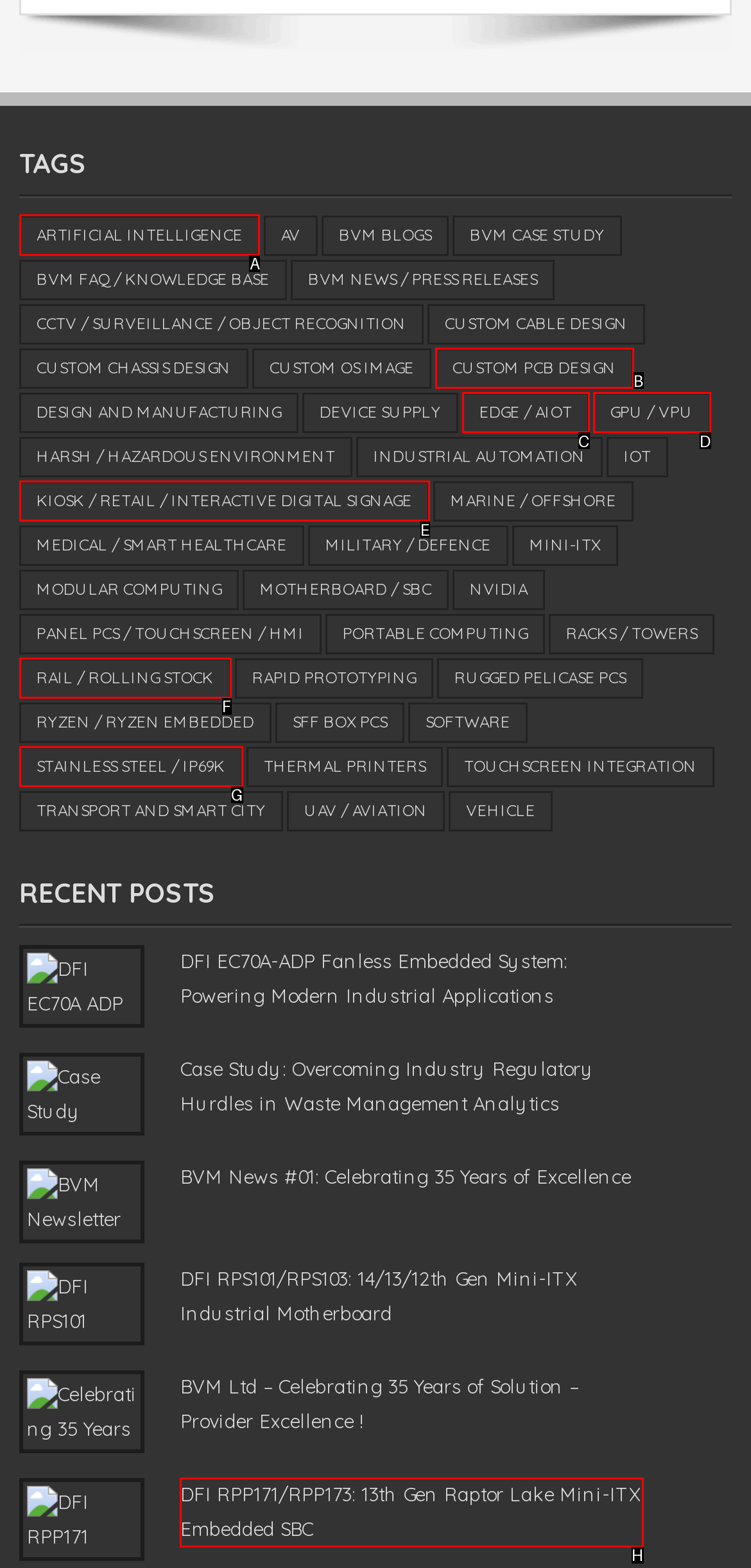Identify the letter of the correct UI element to fulfill the task: Click on the 'ARTIFICIAL INTELLIGENCE' link from the given options in the screenshot.

A